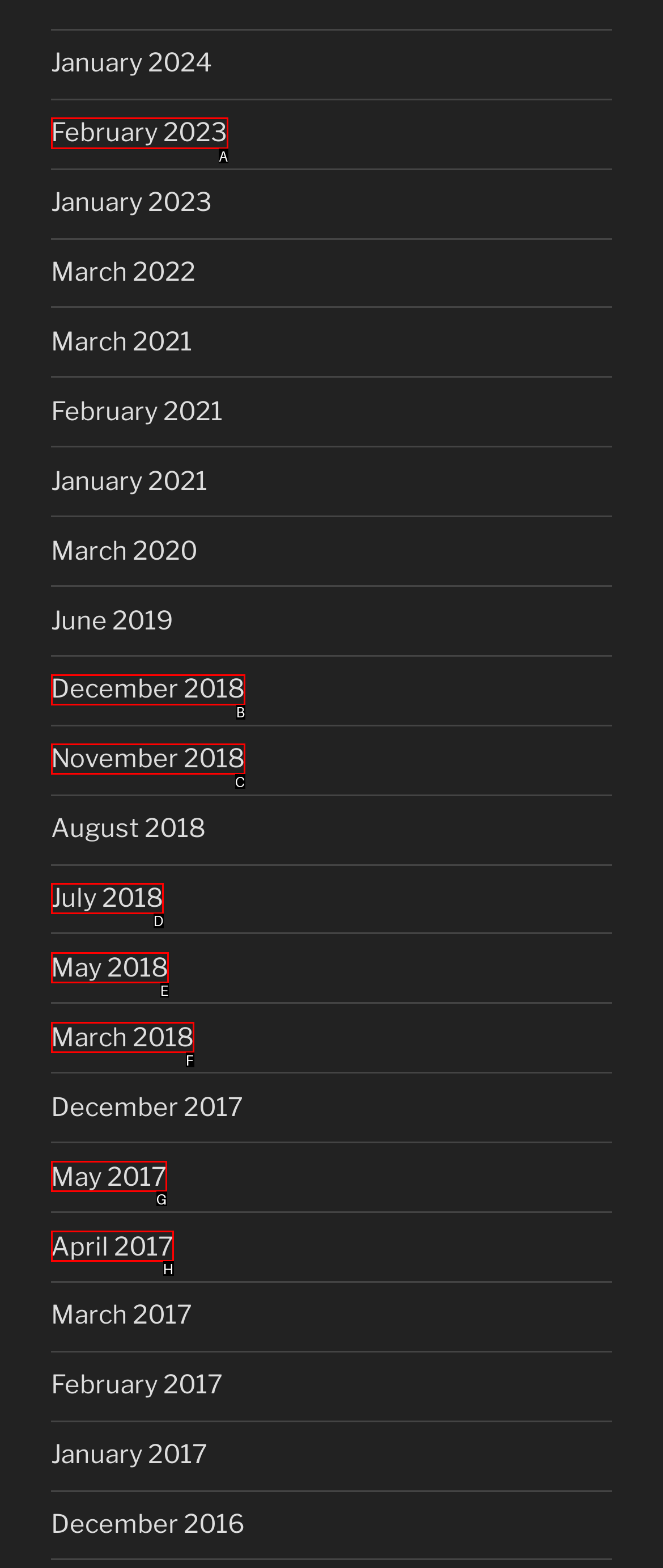Tell me which letter corresponds to the UI element that should be clicked to fulfill this instruction: go to February 2023
Answer using the letter of the chosen option directly.

A